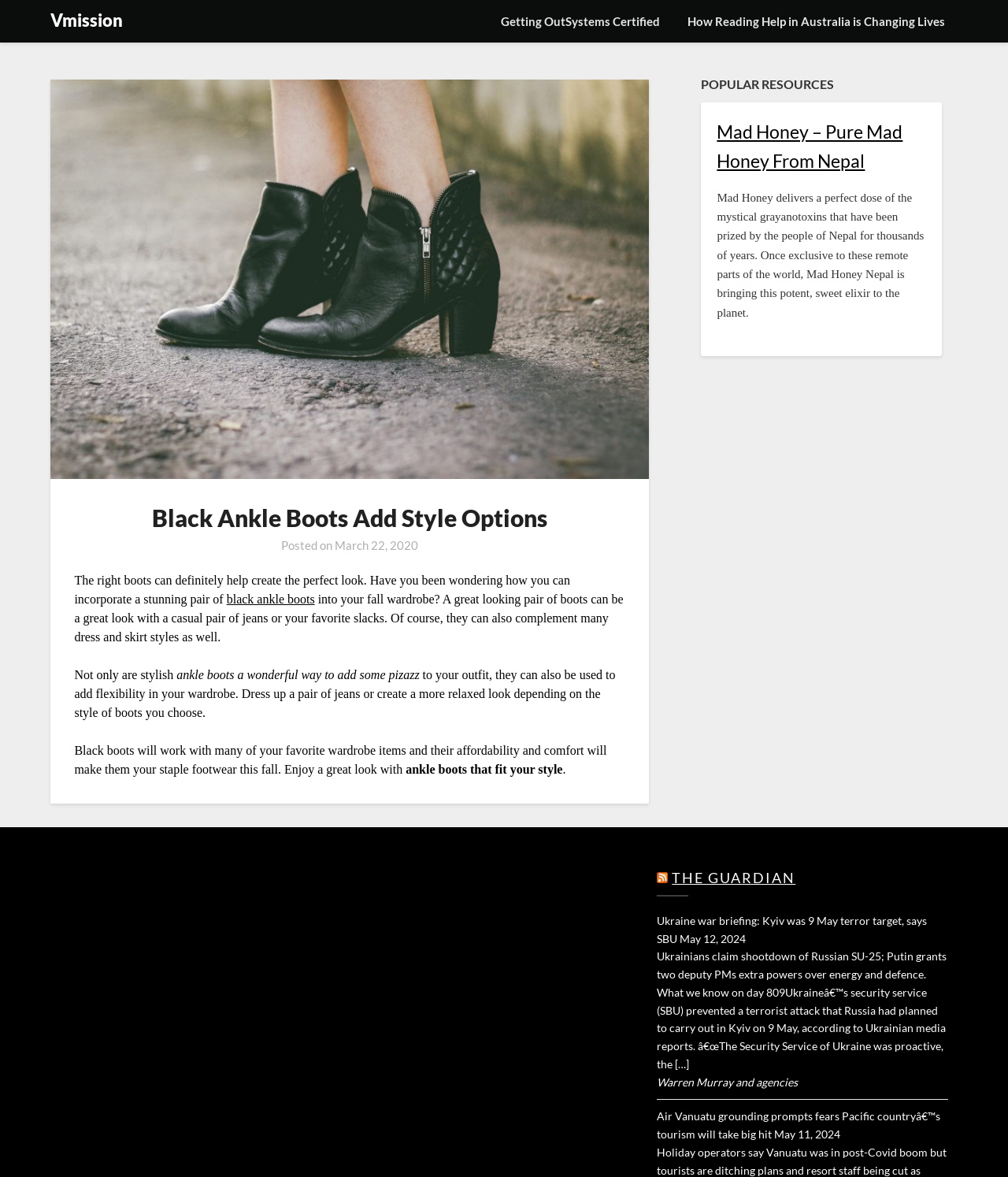Identify the bounding box coordinates for the UI element described by the following text: "March 22, 2020April 10, 2020". Provide the coordinates as four float numbers between 0 and 1, in the format [left, top, right, bottom].

[0.332, 0.457, 0.415, 0.469]